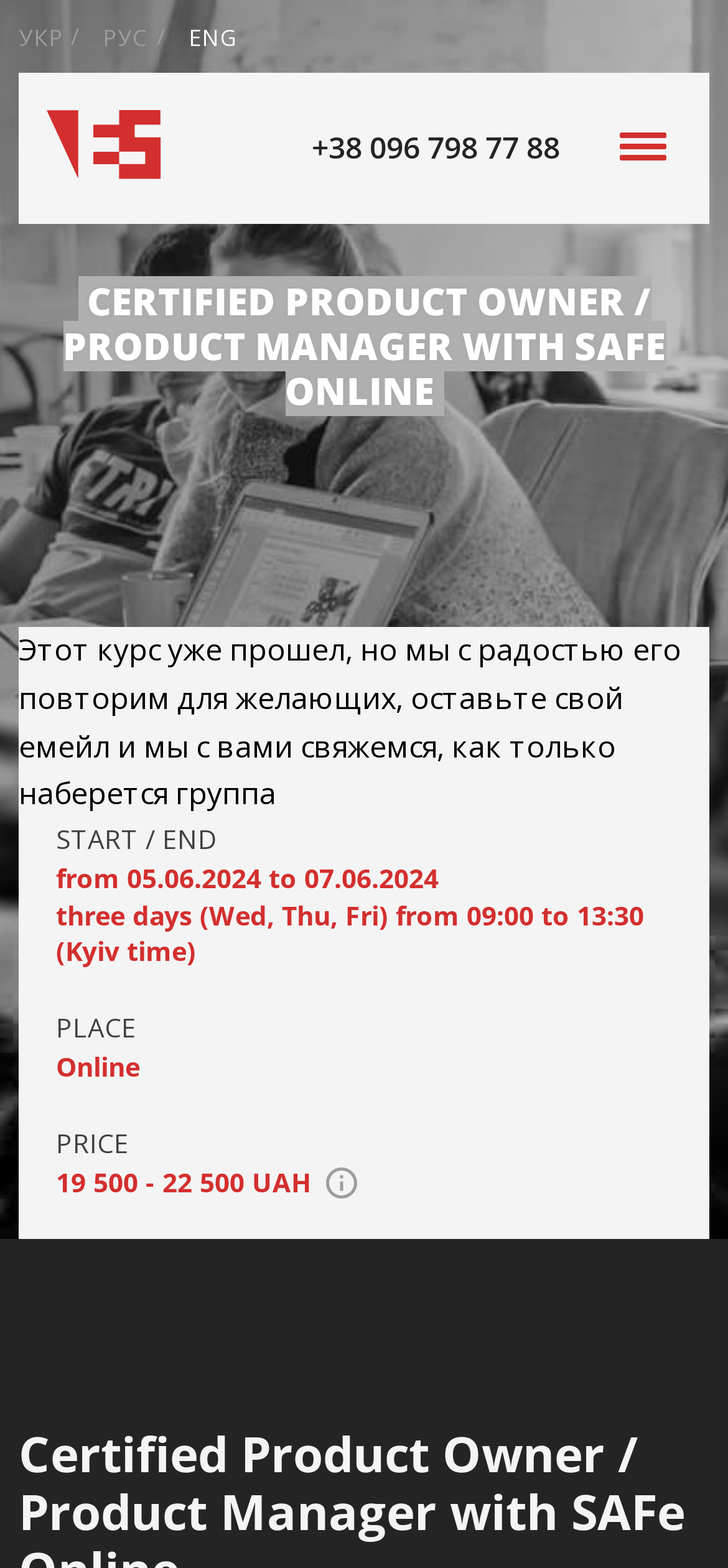Craft a detailed narrative of the webpage's structure and content.

This webpage appears to be a course registration page for a SAFe Product Owner/Product Manager certification course. At the top left corner, there are three language options: Ukrainian, Russian, and English. Below these options, there is a link "E5" with an accompanying image. 

To the right of the language options, there is a phone number "+38 096 798 77 88" displayed prominently. 

The main heading "CERTIFIED PRODUCT OWNER / PRODUCT MANAGER WITH SAFE ONLINE" is centered at the top of the page. 

Below the heading, there is a notice stating that the course has already taken place, but it can be repeated for interested individuals who leave their email address. 

Further down, there are details about the course, including the start and end dates (from 05.06.2024 to 07.06.2024), the duration (three days, from 09:00 to 13:30 Kyiv time), and the location (online). 

Additionally, the course price is listed as 19,500 - 22,500 UAH, accompanied by a small image.